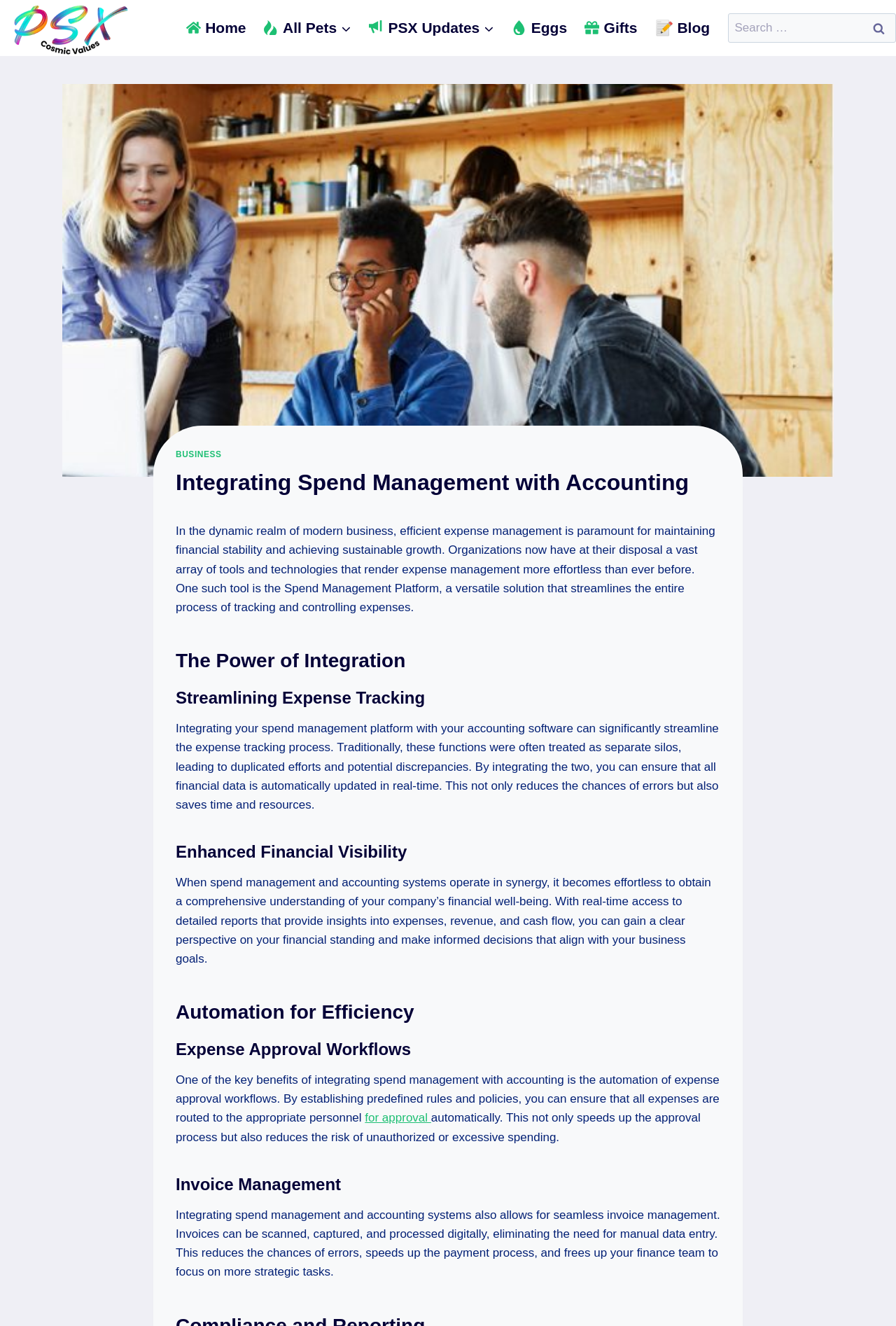Extract the bounding box coordinates for the UI element described as: "Hanley International Academy".

None